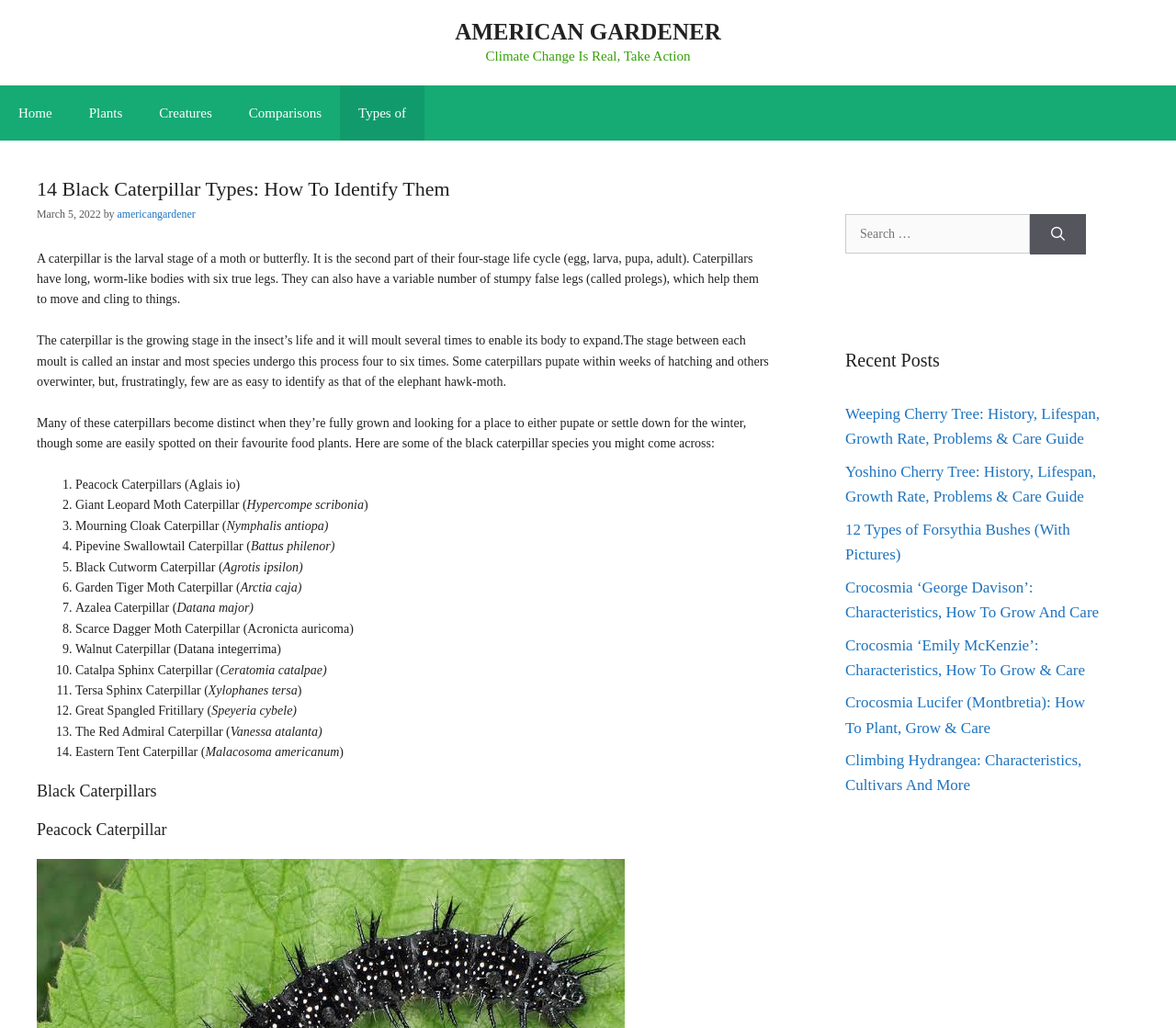Identify the bounding box coordinates for the region to click in order to carry out this instruction: "Search for something". Provide the coordinates using four float numbers between 0 and 1, formatted as [left, top, right, bottom].

[0.719, 0.208, 0.876, 0.246]